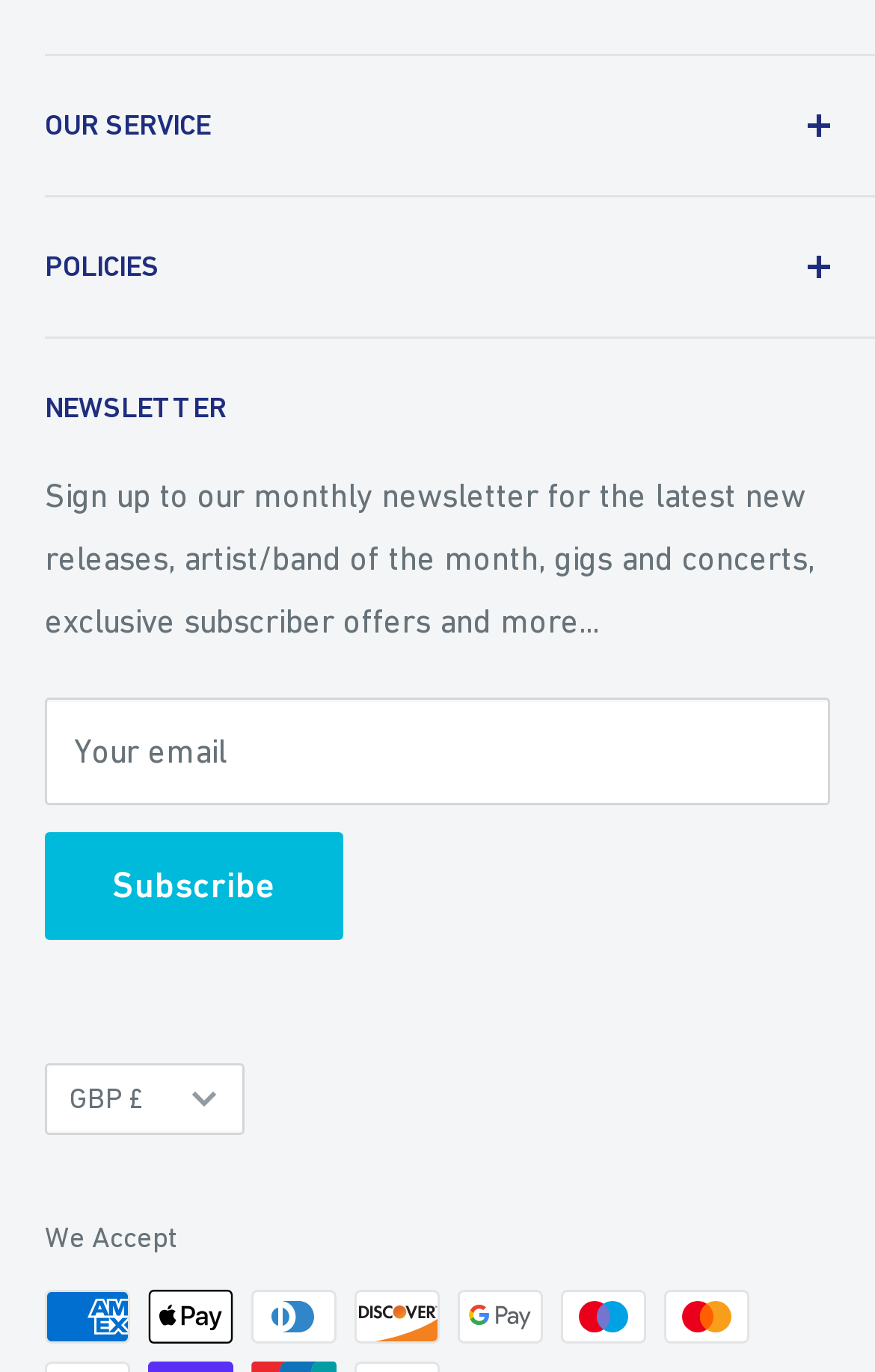What types of payment are accepted by this website?
With the help of the image, please provide a detailed response to the question.

The website accepts multiple credit cards and online payment methods, as indicated by the images of various credit card logos and online payment method icons, such as American Express, Apple Pay, and Mastercard, at the bottom of the webpage.